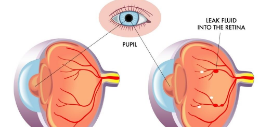Offer a detailed account of the various components present in the image.

The image illustrates a cross-sectional view of the human eye, focusing on the pupil and the underlying structures. On the left, the normal eye anatomy is depicted, showcasing the eye's vascular system and the pupil’s central position. On the right, a condition related to retinal health is highlighted, with an emphasis on the leakage of fluid into the retina, which can signify potential eye issues, such as diabetic retinopathy. This visual effectively conveys the critical distinction between healthy eye anatomy and a pathological state, reinforcing the importance of eye health awareness and regular check-ups.